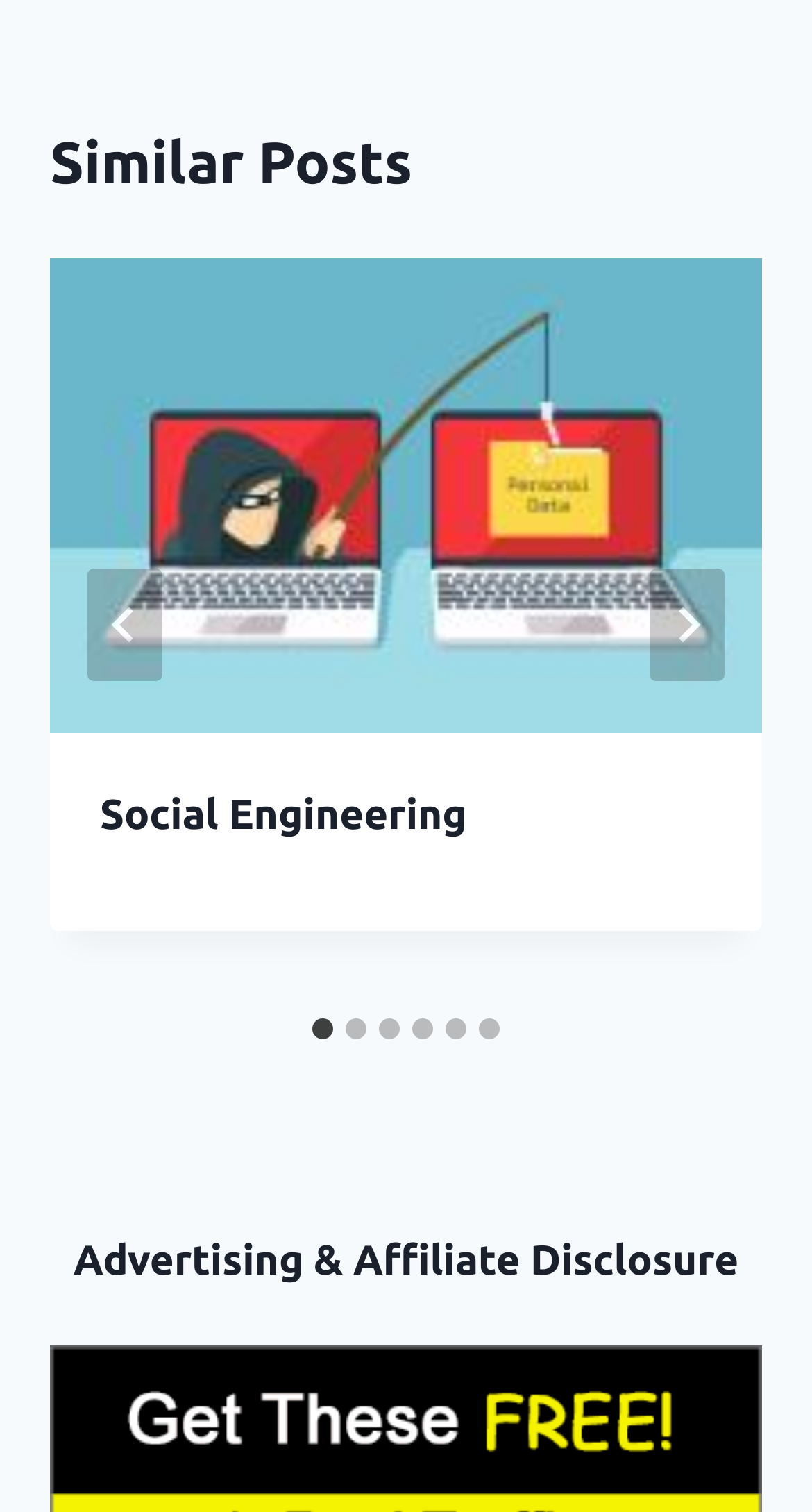Could you specify the bounding box coordinates for the clickable section to complete the following instruction: "Read Social Engineering article"?

[0.062, 0.17, 0.938, 0.484]